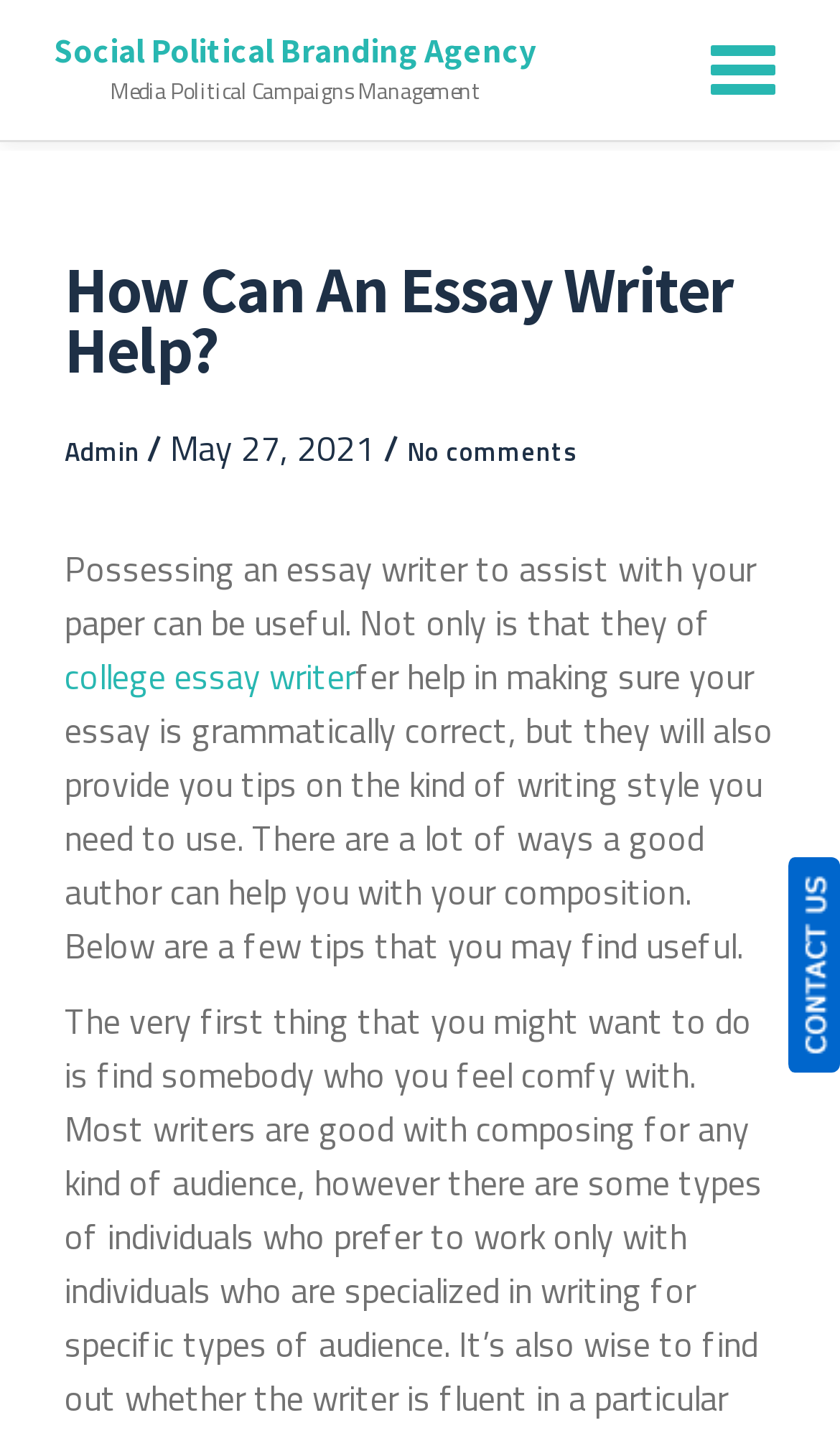Can you give a detailed response to the following question using the information from the image? What is the purpose of an essay writer?

I found the answer by reading the StaticText elements that describe the benefits of having an essay writer, including helping with grammatically correct essays and providing tips on writing style.